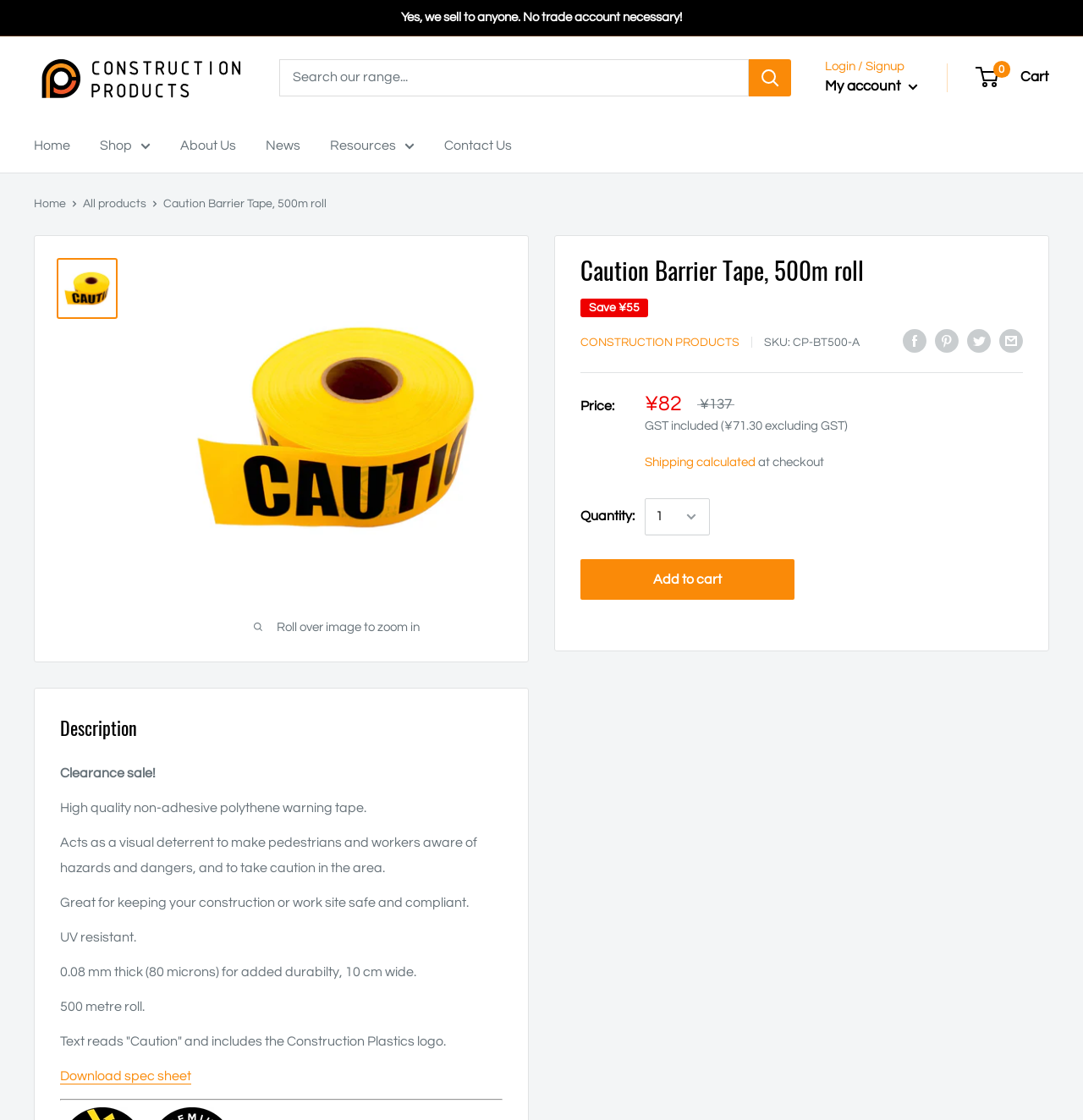Describe all the significant parts and information present on the webpage.

This webpage is a product page for "Caution" Barrier Tape, 0.08mm x 10cm, 500m roll. At the top, there is a navigation menu with links to "Home", "Shop", "About Us", "News", "Resources", and "Contact Us". Below the navigation menu, there is a breadcrumb navigation showing the current page's location in the website's hierarchy.

On the left side of the page, there is a search bar with a search button and a link to "Login / Signup". Above the search bar, there are links to "Construction Products NZ - Quality Construction Products and Accessories" and "Yes, we sell to anyone. No trade account necessary!".

The main content of the page is divided into two sections. The left section contains an image of the product, which can be zoomed in by rolling over it. Below the image, there are links to share the product on social media platforms. The right section contains product information, including the product name, price, and description. The product description is detailed, mentioning the product's features, such as its thickness, width, and UV resistance.

Below the product information, there is a table with details on the product's price, including the GST-included and GST-excluded prices. There is also a quantity selector and an "Add to cart" button. Further down, there is a section with a heading "Description", which contains several paragraphs of text describing the product's features and uses.

At the bottom of the page, there is a horizontal separator, followed by a link to download a spec sheet for the product.